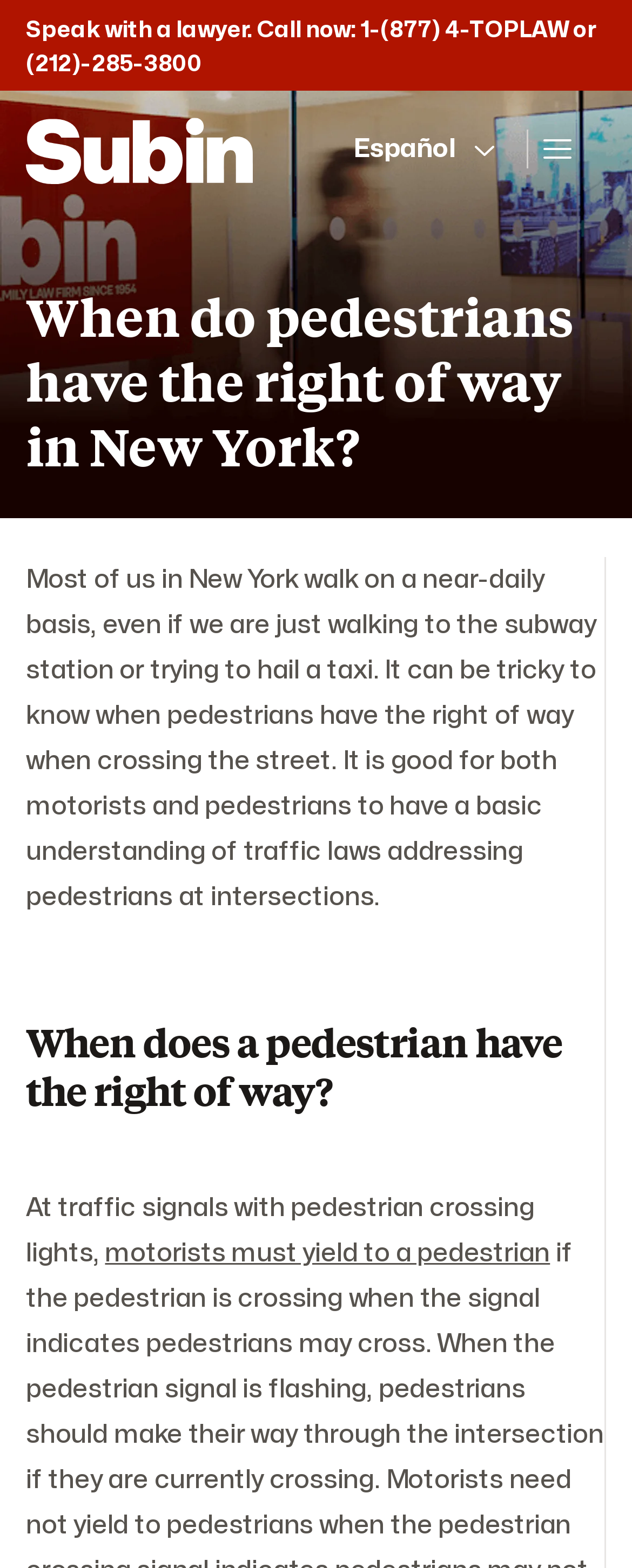What type of image is displayed at the top of the webpage?
Please ensure your answer is as detailed and informative as possible.

The image displayed at the top of the webpage is described as a 'Hero small image', which suggests that it is a prominent image that sets the tone for the rest of the webpage.